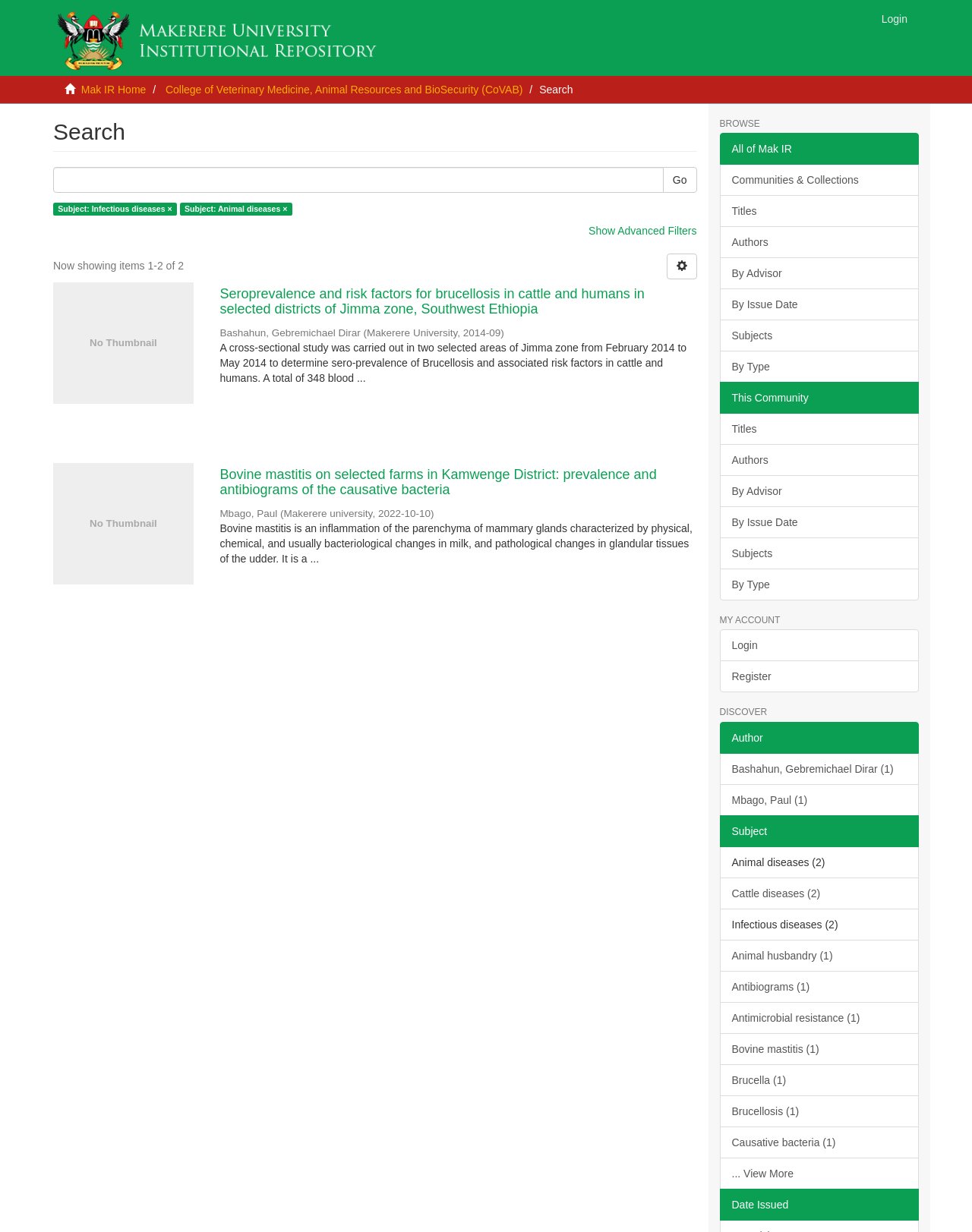How many search results are displayed on the webpage?
Could you answer the question in a detailed manner, providing as much information as possible?

The webpage displays two search results, each with a title, author, and description. The first result is 'Seroprevalence and risk factors for brucellosis in cattle and humans in selected districts of Jimma zone, Southwest Ethiopia' and the second result is 'Bovine mastitis on selected farms in Kamwenge District: prevalence and antibiograms of the causative bacteria'.